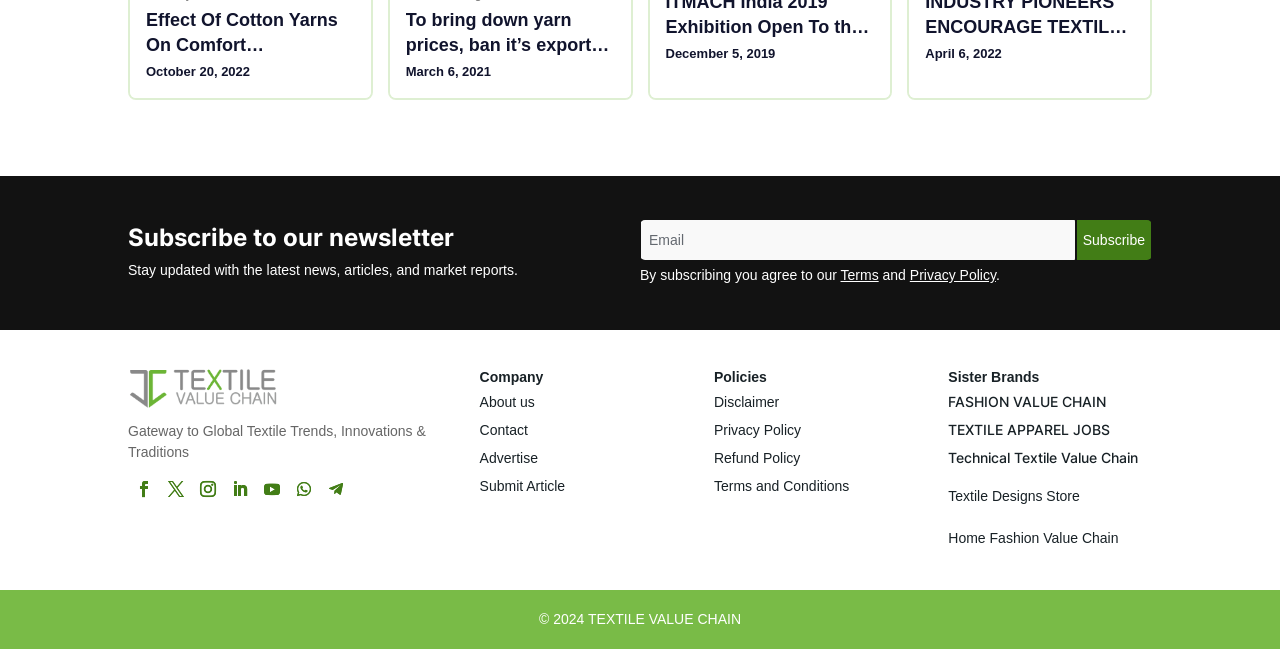Locate the bounding box coordinates of the element I should click to achieve the following instruction: "Subscribe to the newsletter".

[0.501, 0.336, 0.84, 0.404]